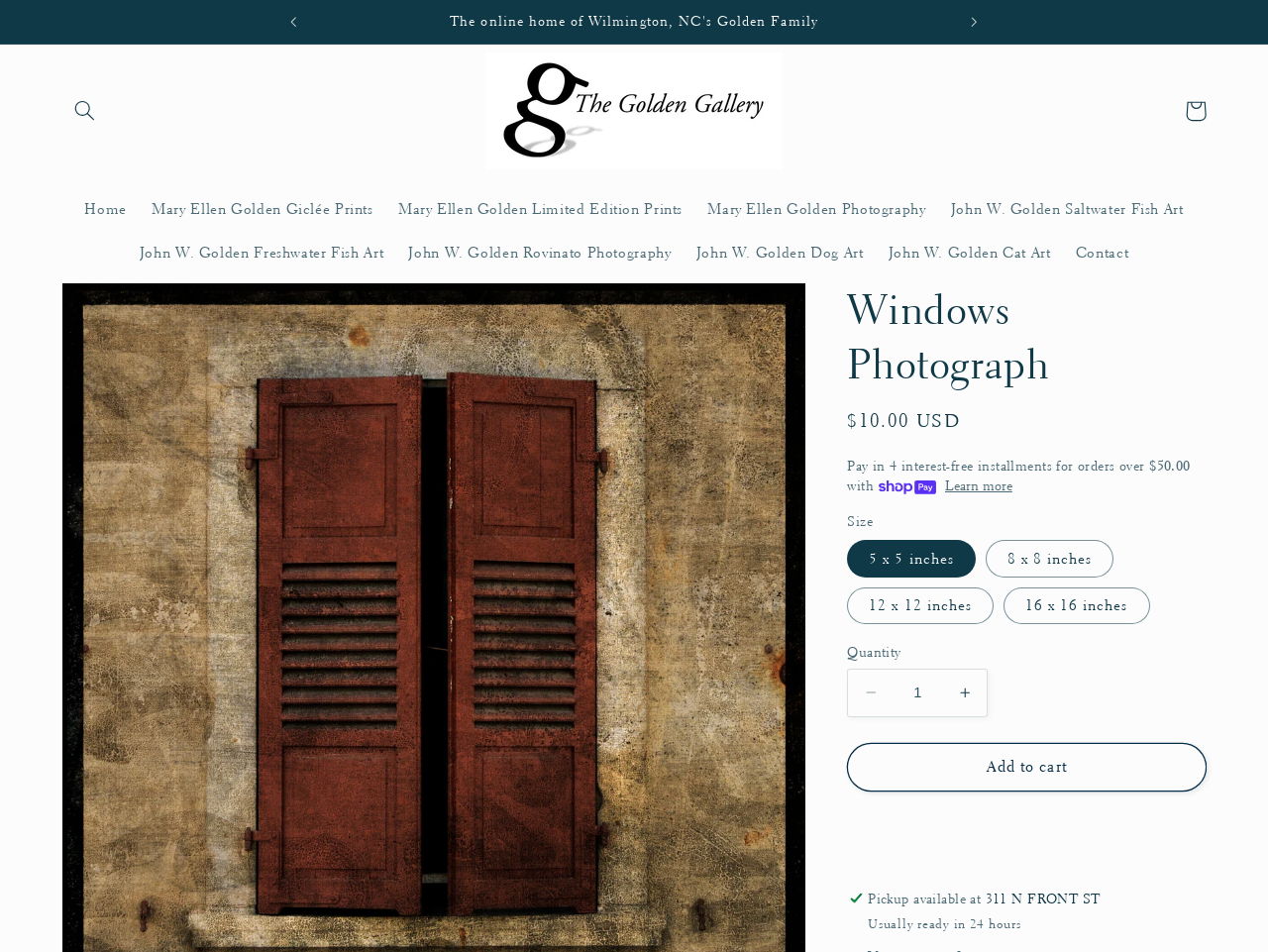Determine the bounding box coordinates for the region that must be clicked to execute the following instruction: "Go to the 'Home' page".

[0.057, 0.197, 0.11, 0.243]